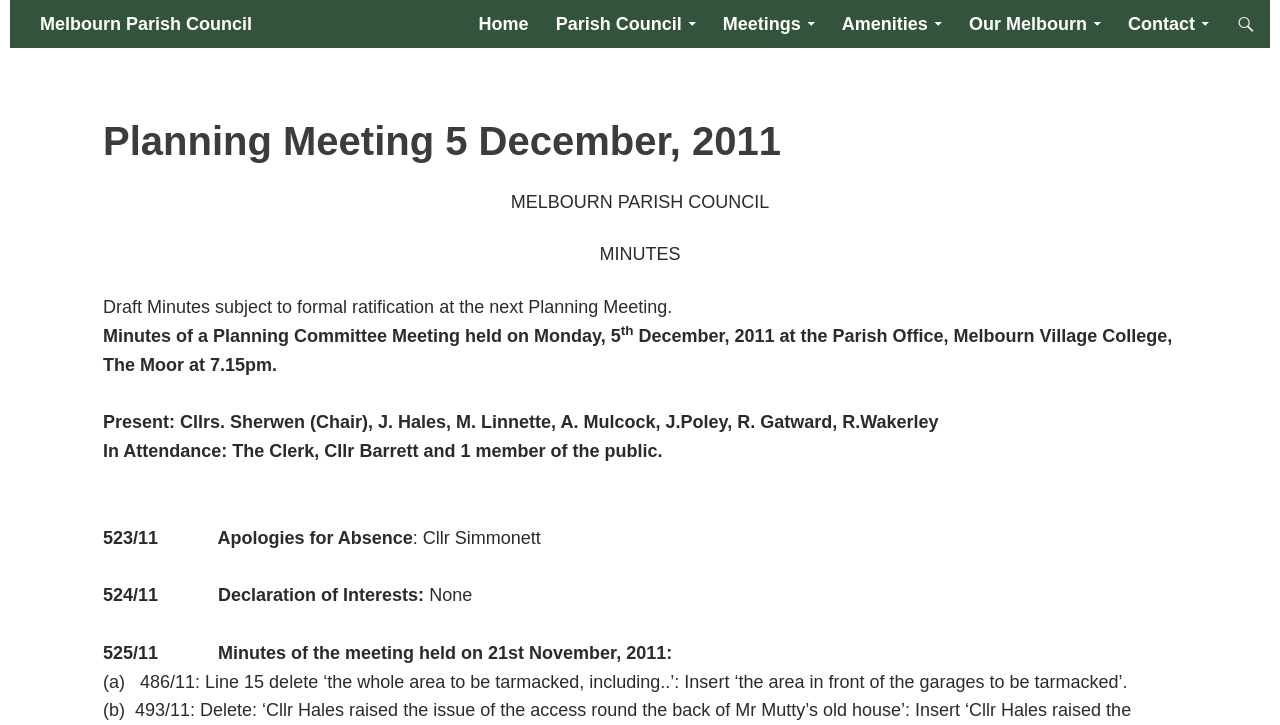From the details in the image, provide a thorough response to the question: How many members of the public attended the meeting?

The number of members of the public who attended the meeting can be found in the text 'In Attendance: The Clerk, Cllr Barrett and 1 member of the public.'. This text is located in the main content area of the webpage and lists the attendees of the meeting, including one member of the public.